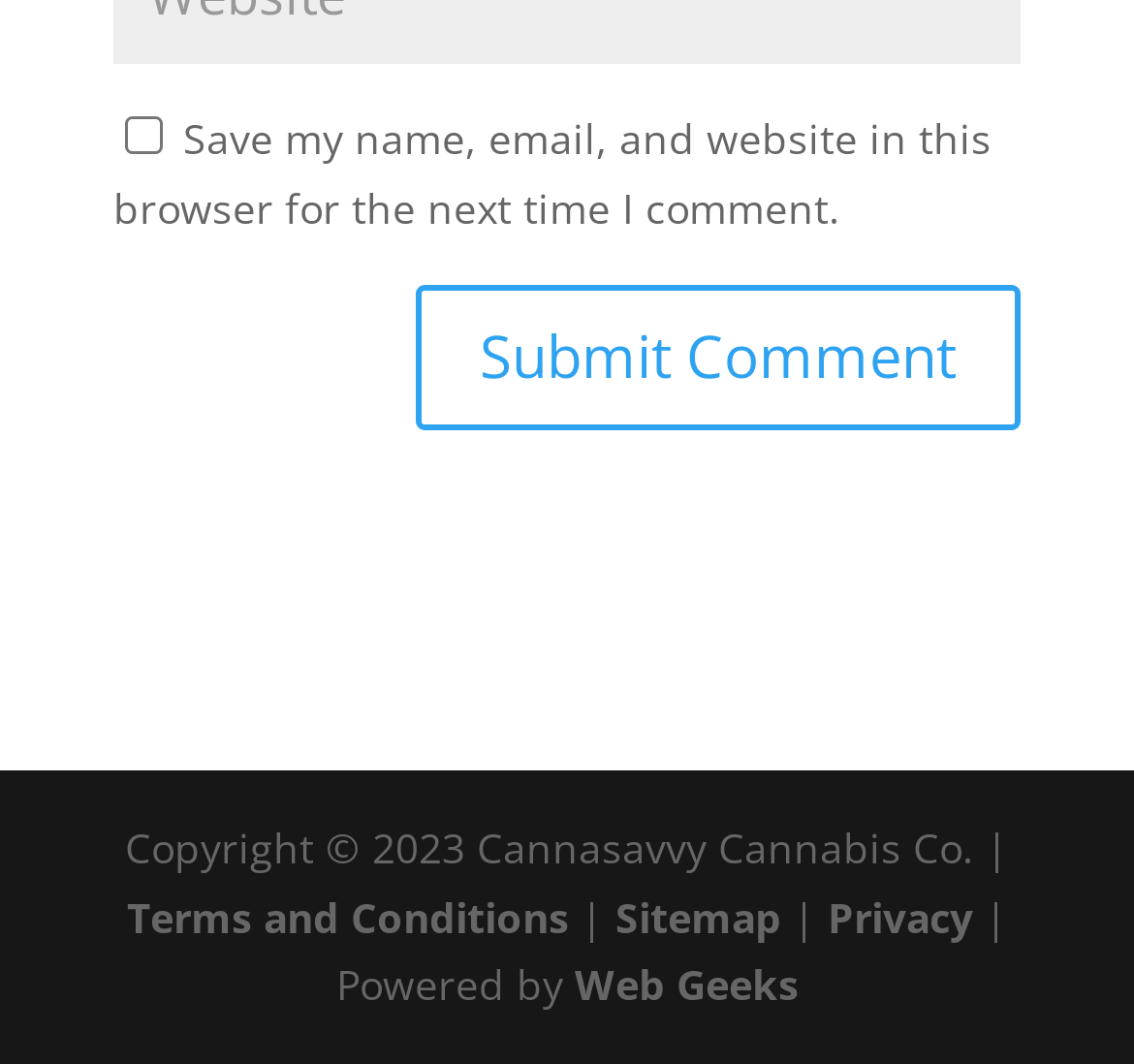From the webpage screenshot, predict the bounding box of the UI element that matches this description: "Web Geeks".

[0.506, 0.9, 0.704, 0.952]